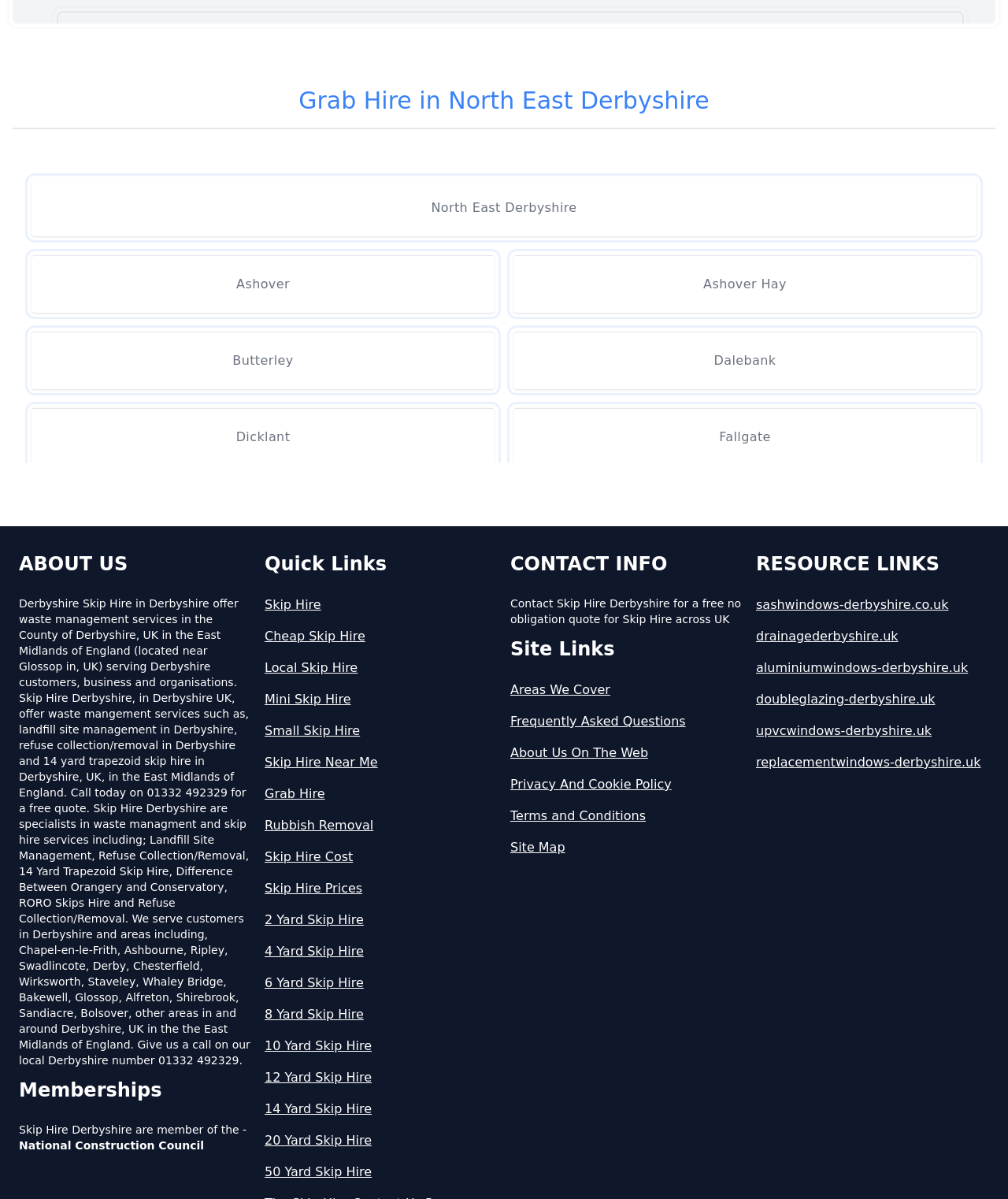Please specify the bounding box coordinates of the area that should be clicked to accomplish the following instruction: "Check 'Skip Hire' services". The coordinates should consist of four float numbers between 0 and 1, i.e., [left, top, right, bottom].

[0.262, 0.497, 0.494, 0.512]